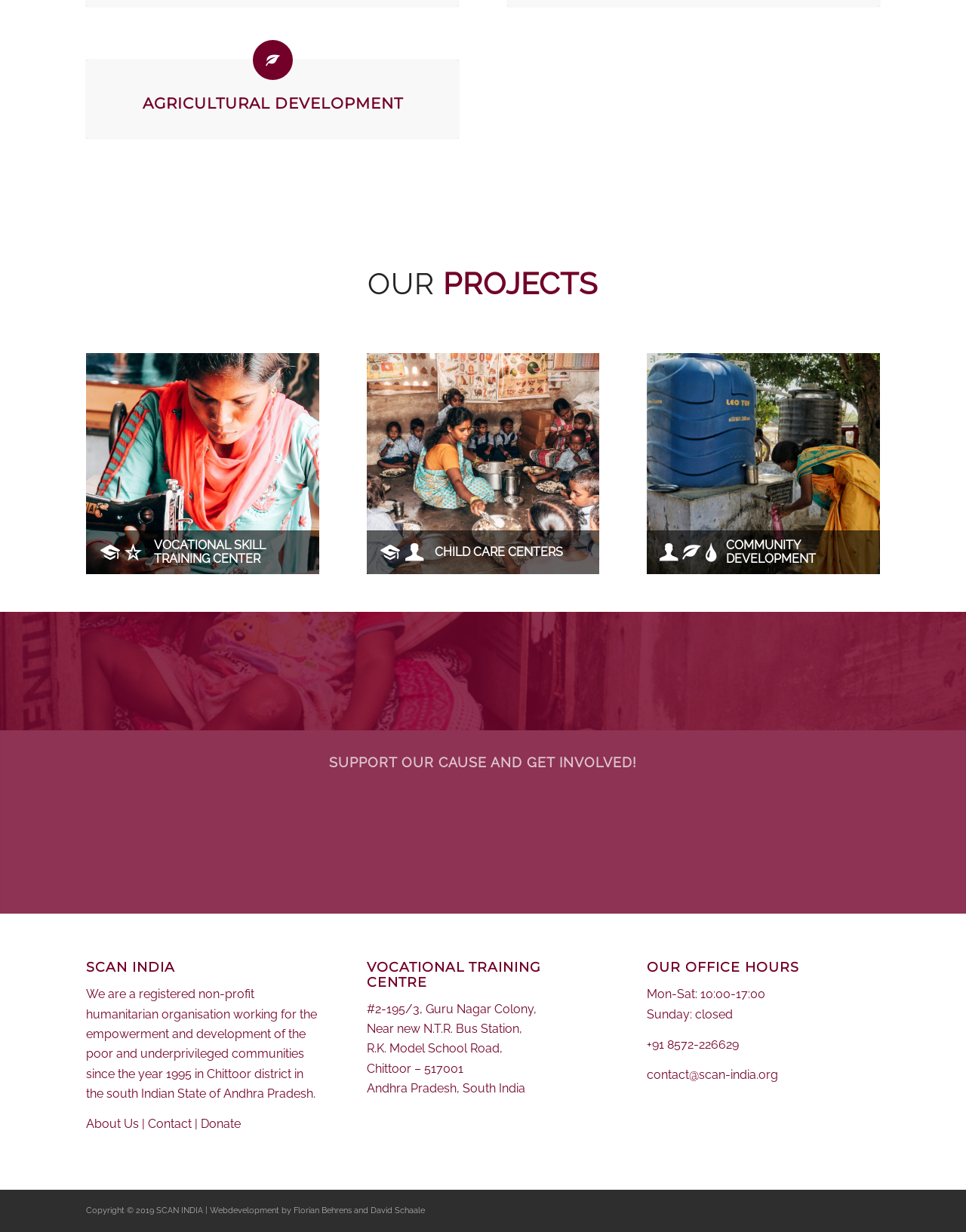Please give a short response to the question using one word or a phrase:
What is the main focus of the organization?

Agricultural development